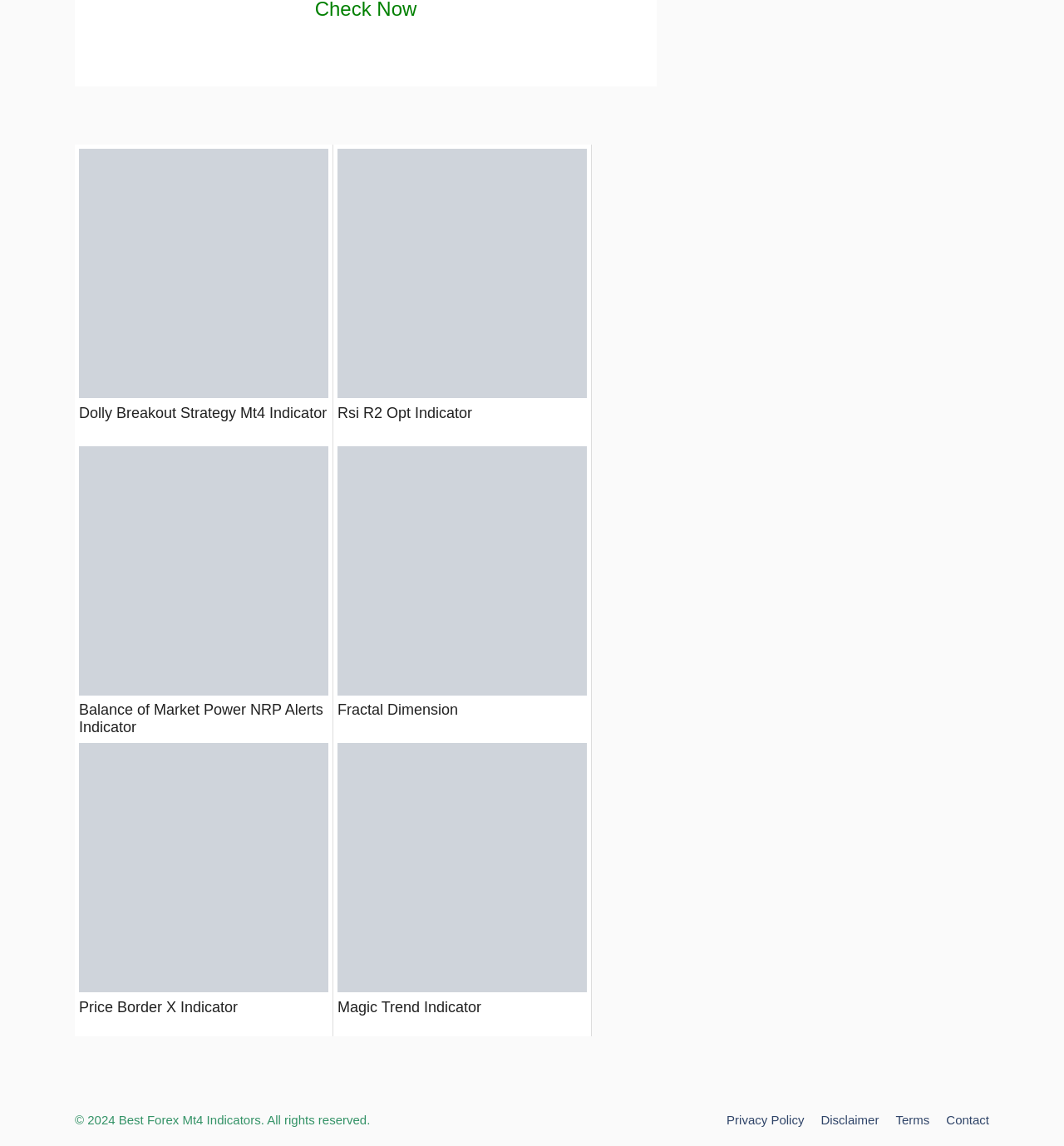Locate and provide the bounding box coordinates for the HTML element that matches this description: "parent_node: Rsi R2 Opt Indicator".

[0.317, 0.337, 0.552, 0.35]